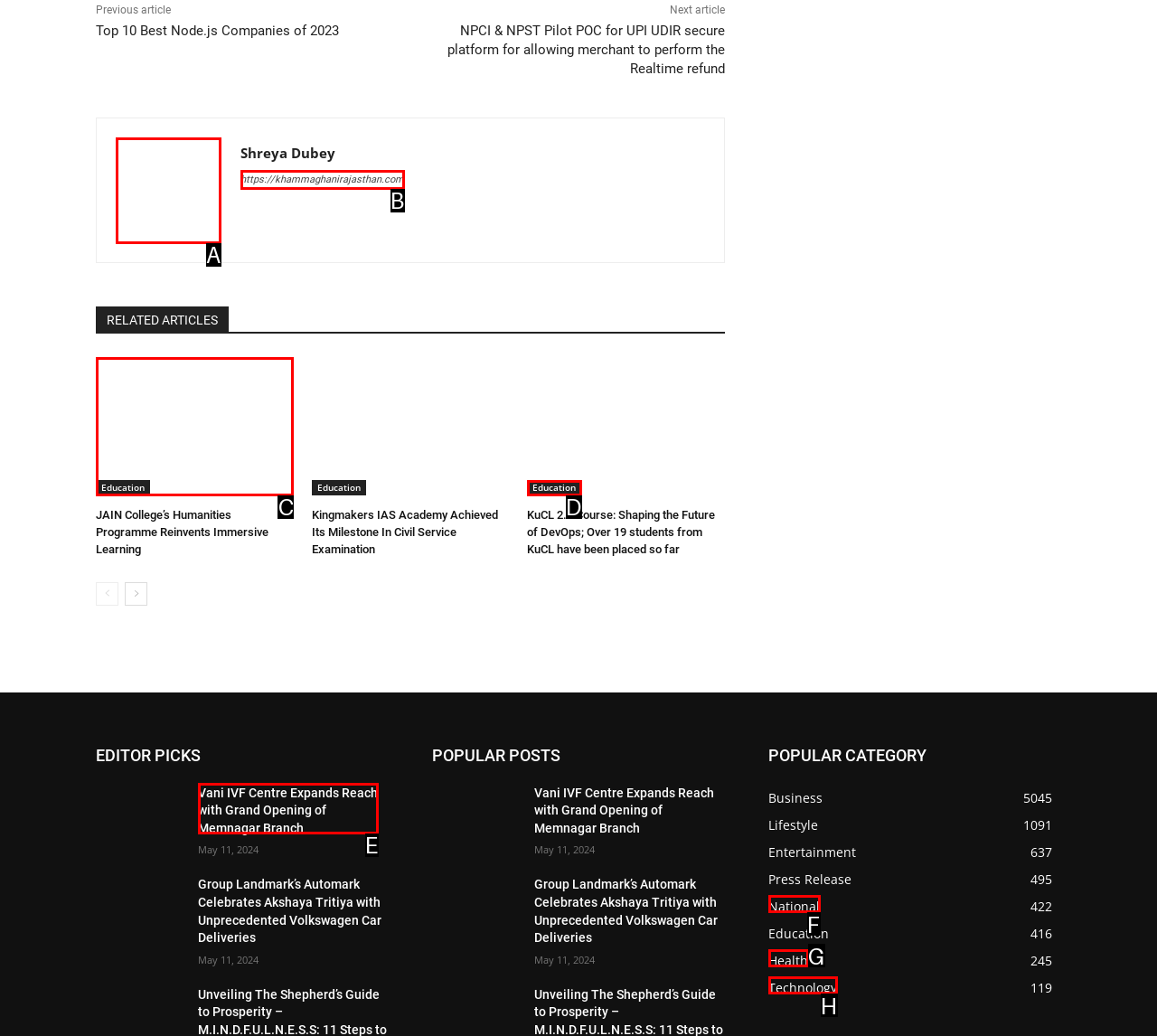Indicate the UI element to click to perform the task: Visit the 'Shreya Dubey' profile. Reply with the letter corresponding to the chosen element.

A